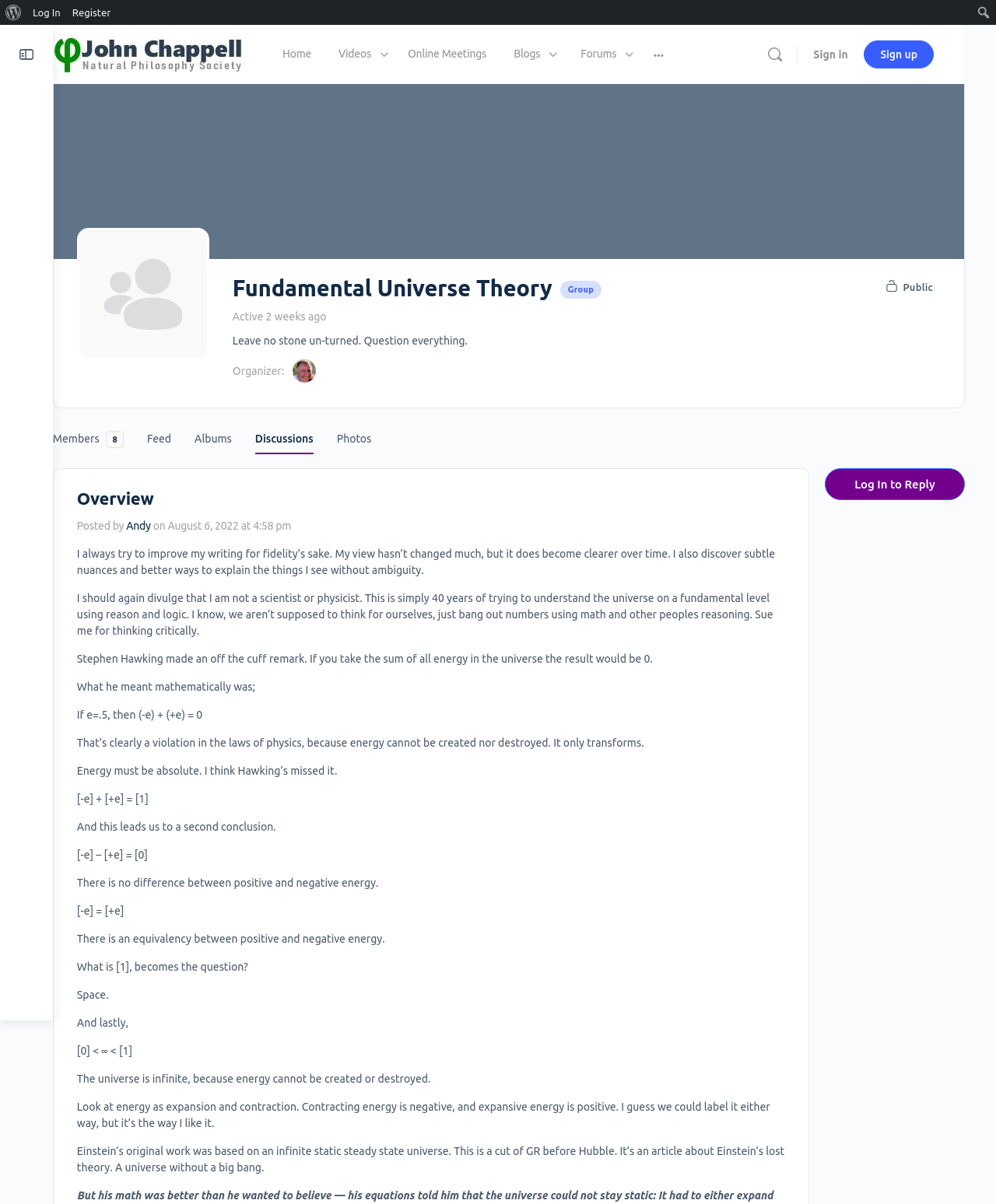Identify the bounding box coordinates of the region that needs to be clicked to carry out this instruction: "Read the blog post". Provide these coordinates as four float numbers ranging from 0 to 1, i.e., [left, top, right, bottom].

[0.109, 0.455, 0.776, 0.479]